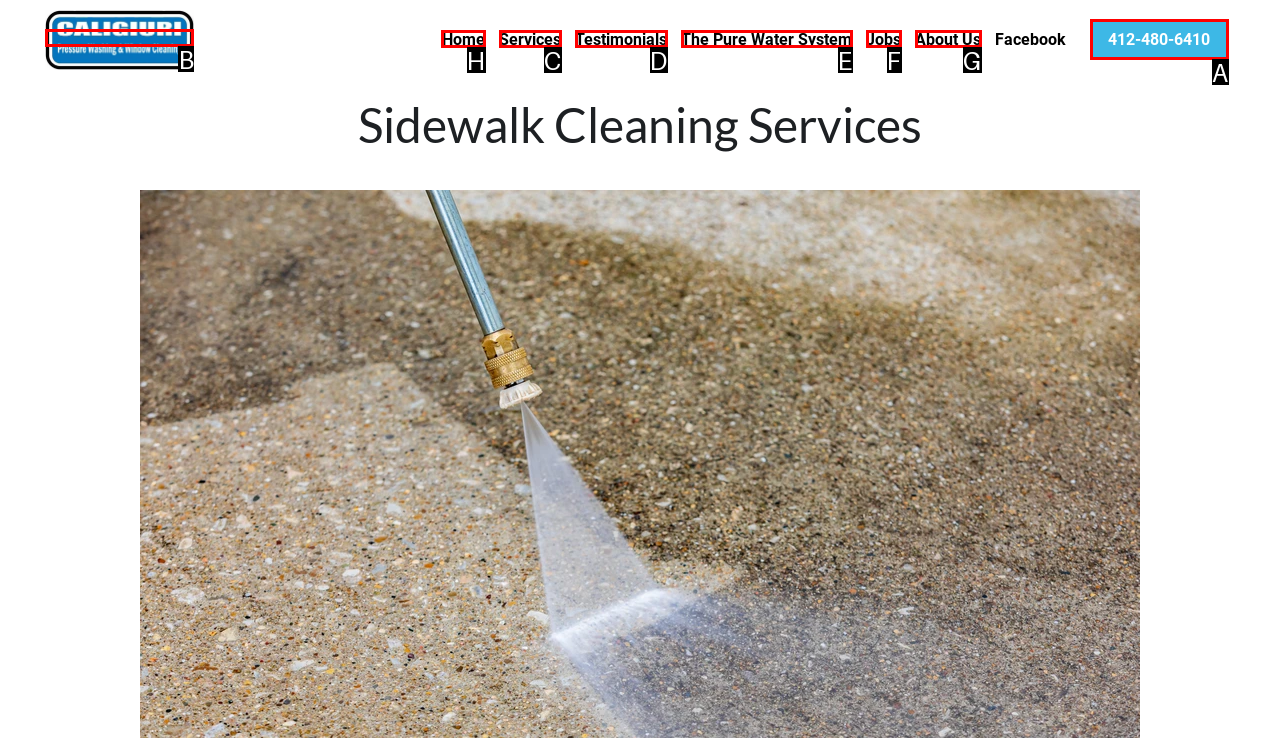To execute the task: Click the Home link, which one of the highlighted HTML elements should be clicked? Answer with the option's letter from the choices provided.

H